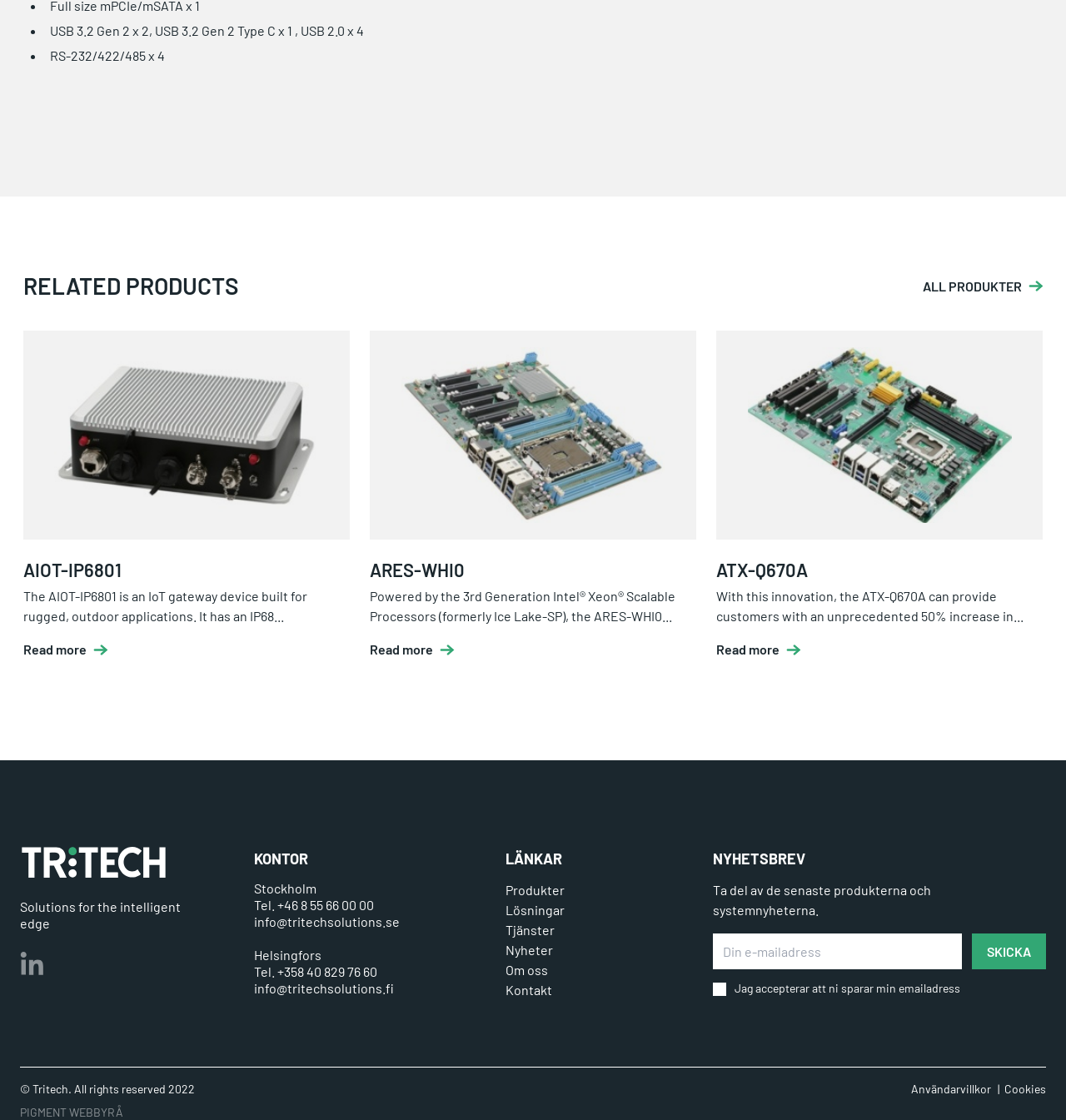Please locate the bounding box coordinates of the element that should be clicked to achieve the given instruction: "Click on the 'SKICKA' button".

[0.912, 0.834, 0.981, 0.866]